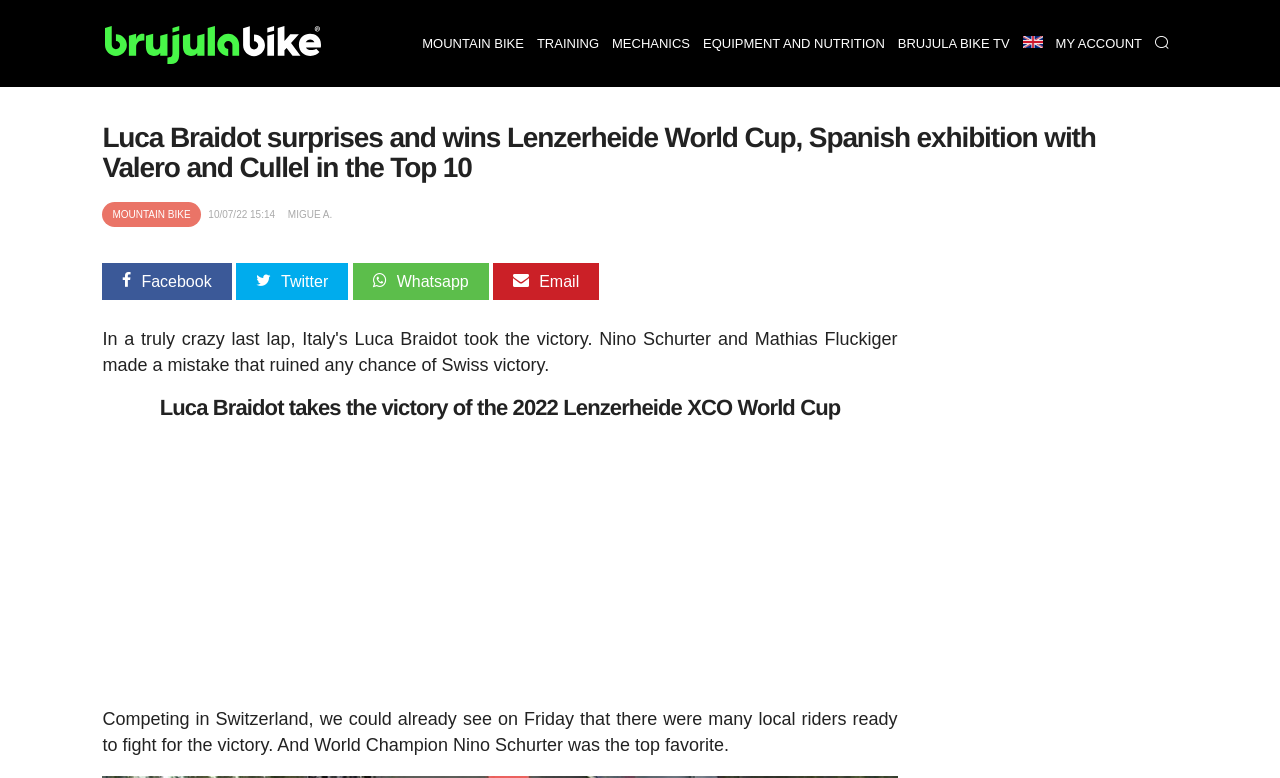Using details from the image, please answer the following question comprehensively:
What is the topic of the article?

I determined the topic of the article by reading the main heading, which says 'Luca Braidot surprises and wins Lenzerheide World Cup, Spanish exhibition with Valero and Cullel in the Top 10', and the subsequent paragraphs, which discuss Luca Braidot's victory in the Lenzerheide World Cup.